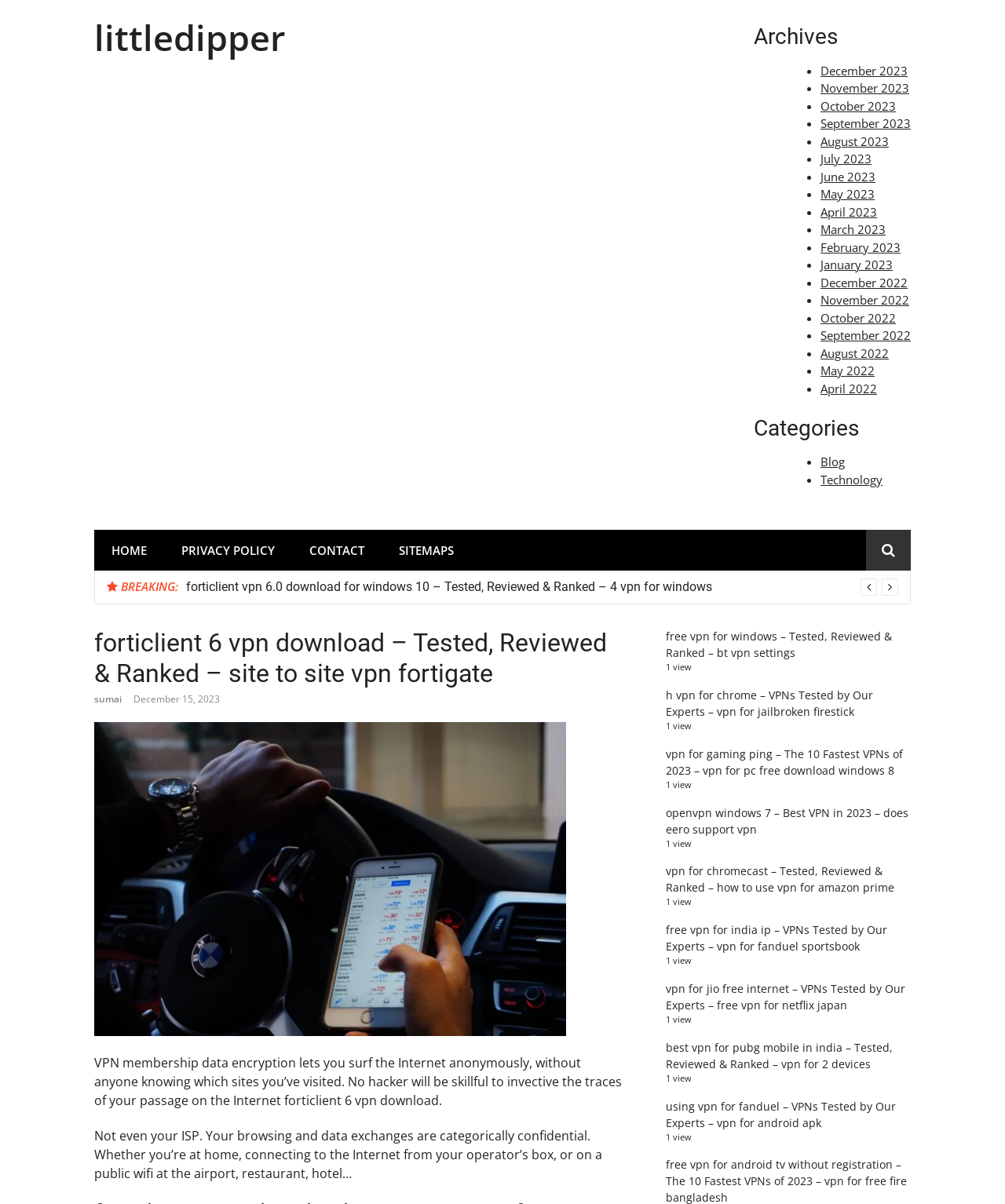Please respond in a single word or phrase: 
What is the date of the 'forticlient 6 vpn download' article?

December 15, 2023